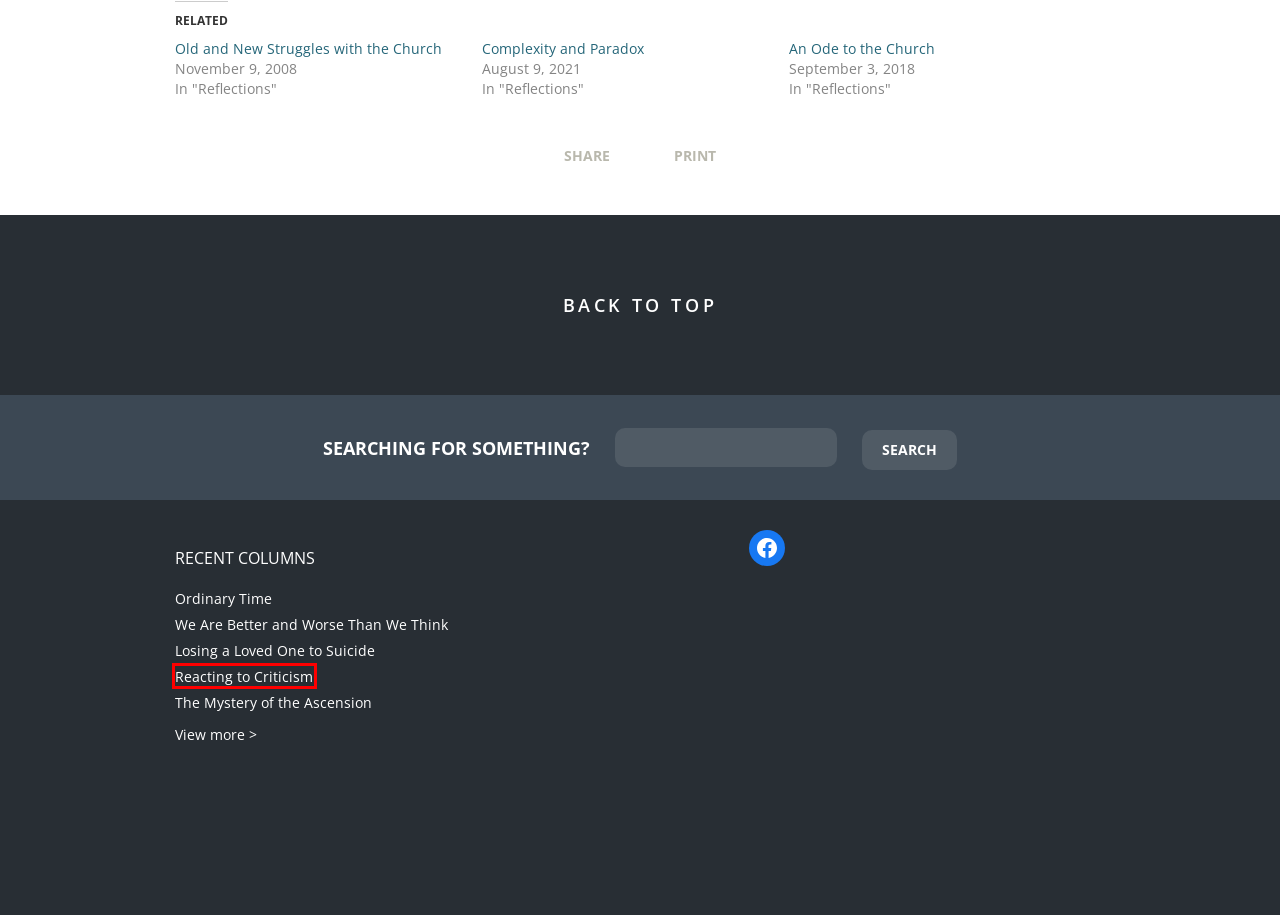Examine the screenshot of a webpage with a red bounding box around an element. Then, select the webpage description that best represents the new page after clicking the highlighted element. Here are the descriptions:
A. Contact - Reach Out to Fr. Ron's Office | [Website Name]Fr. Ron Rolheiser, OMI
B. We Are Better and Worse Than We Think - Fr. Ron Rolheiser, OMIFr. Ron Rolheiser, OMI
C. Complexity and Paradox - Fr. Ron Rolheiser, OMIFr. Ron Rolheiser, OMI
D. Reacting to Criticism - Fr. Ron Rolheiser, OMIFr. Ron Rolheiser, OMI
E. The Mystery of the Ascension - Fr. Ron Rolheiser, OMIFr. Ron Rolheiser, OMI
F. Losing a Loved One to Suicide - Fr. Ron Rolheiser, OMIFr. Ron Rolheiser, OMI
G. An Ode to the Church - Fr. Ron Rolheiser, OMIFr. Ron Rolheiser, OMI
H. About Ron - Learn More About Ron | [Website Name]Fr. Ron Rolheiser, OMI

D